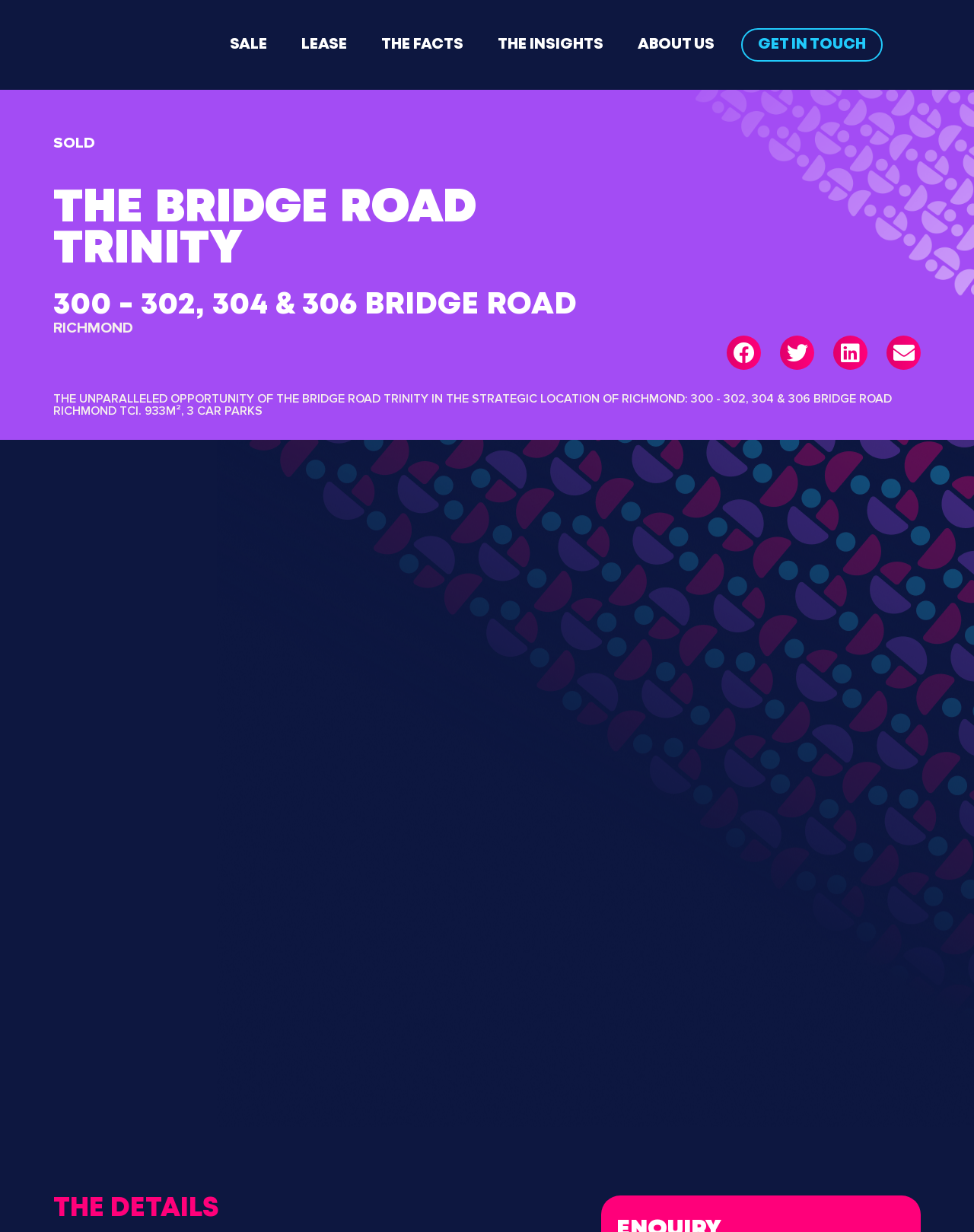How many car parks are available?
Provide a fully detailed and comprehensive answer to the question.

I found the answer by examining the StaticText element with the text 'THE UNPARALLELED OPPORTUNITY OF THE BRIDGE ROAD TRINITY IN THE STRATEGIC LOCATION OF RICHMOND: 300 - 302, 304 & 306 BRIDGE ROAD RICHMOND TCI. 933M², 3 CAR PARKS' at coordinates [0.055, 0.318, 0.916, 0.34]. The text explicitly mentions 3 car parks.